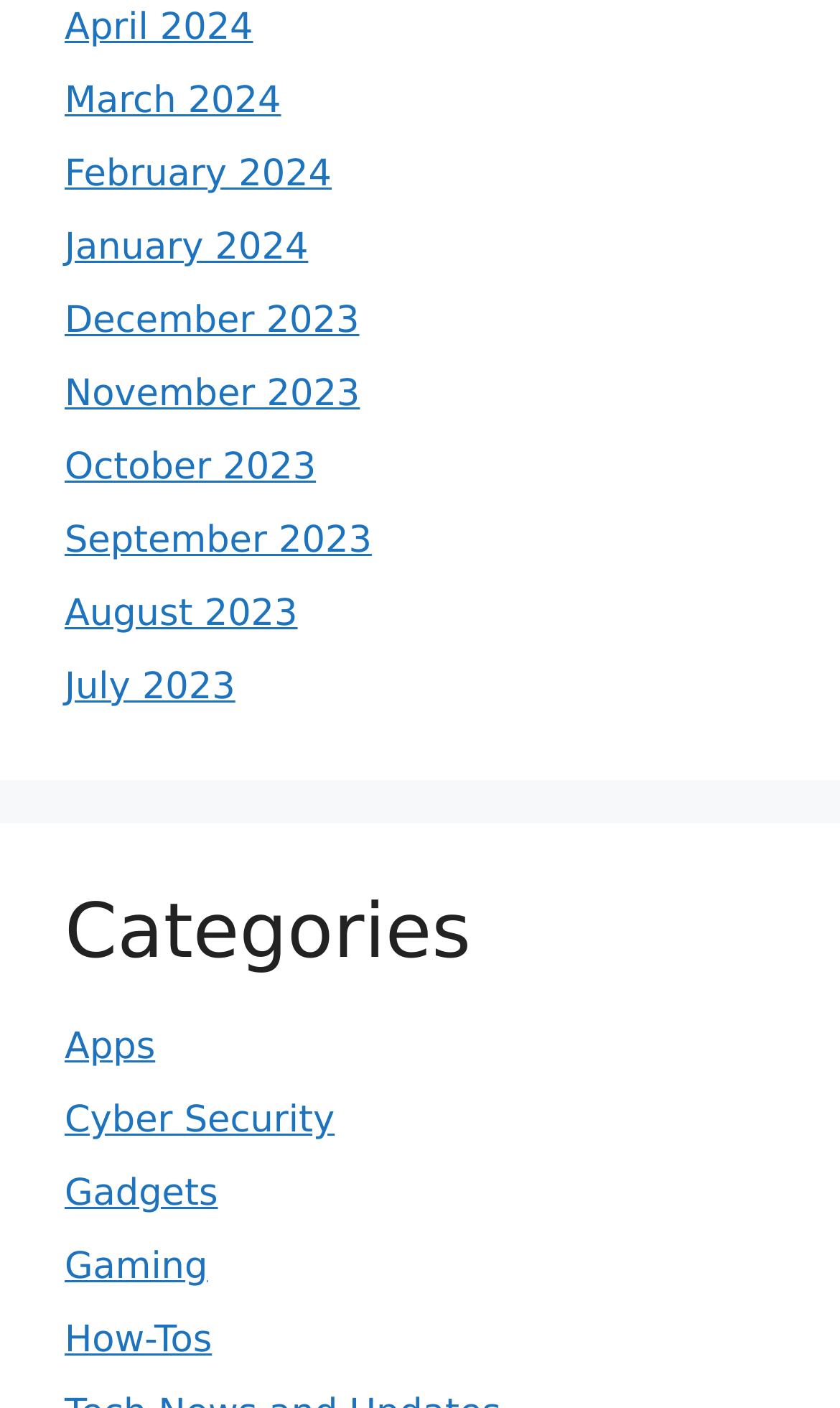Determine the bounding box coordinates for the element that should be clicked to follow this instruction: "Read about Cyber Security". The coordinates should be given as four float numbers between 0 and 1, in the format [left, top, right, bottom].

[0.077, 0.781, 0.398, 0.812]